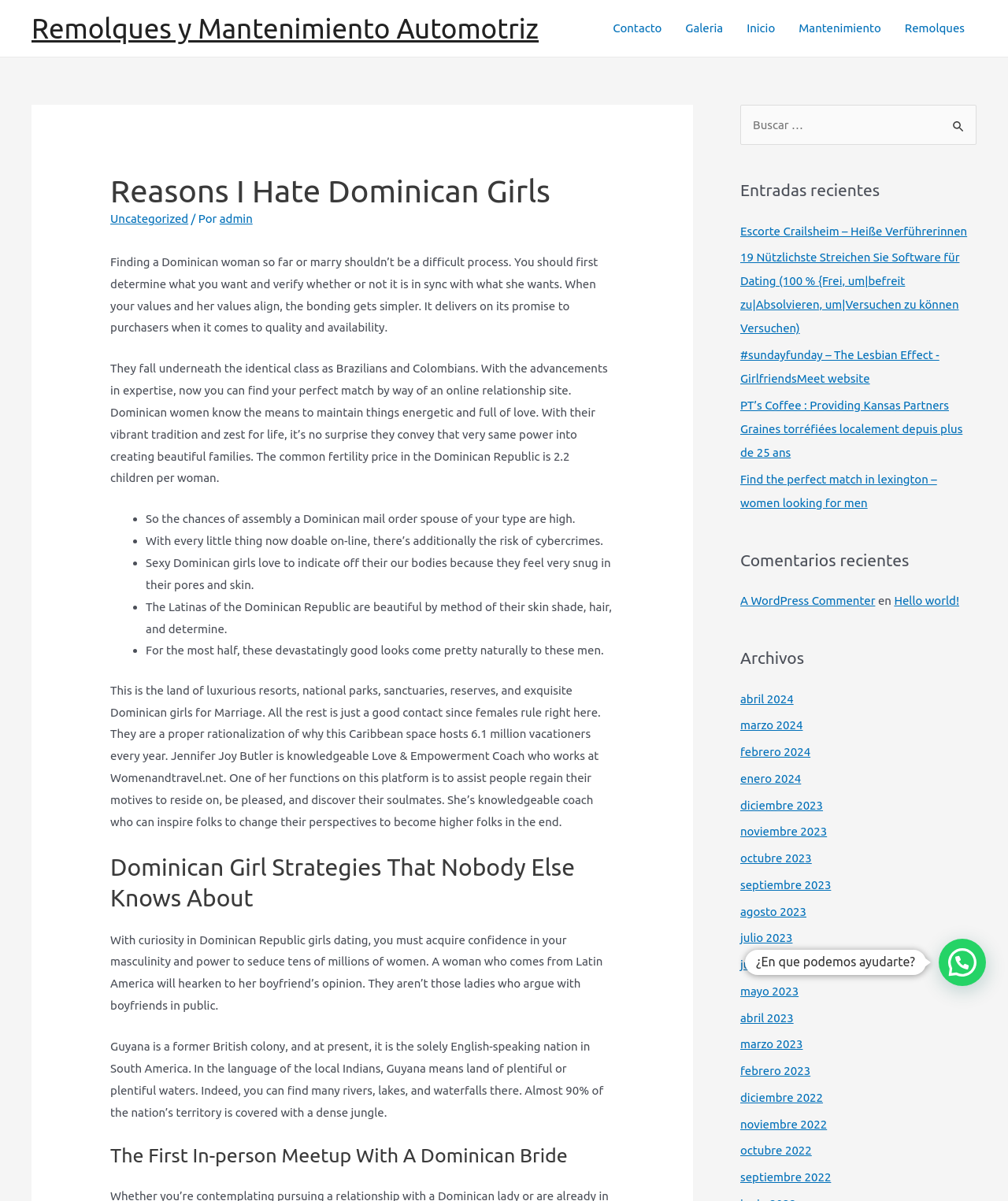Using the element description Escorte Crailsheim – Heiße Verführerinnen, predict the bounding box coordinates for the UI element. Provide the coordinates in (top-left x, top-left y, bottom-right x, bottom-right y) format with values ranging from 0 to 1.

[0.734, 0.187, 0.96, 0.198]